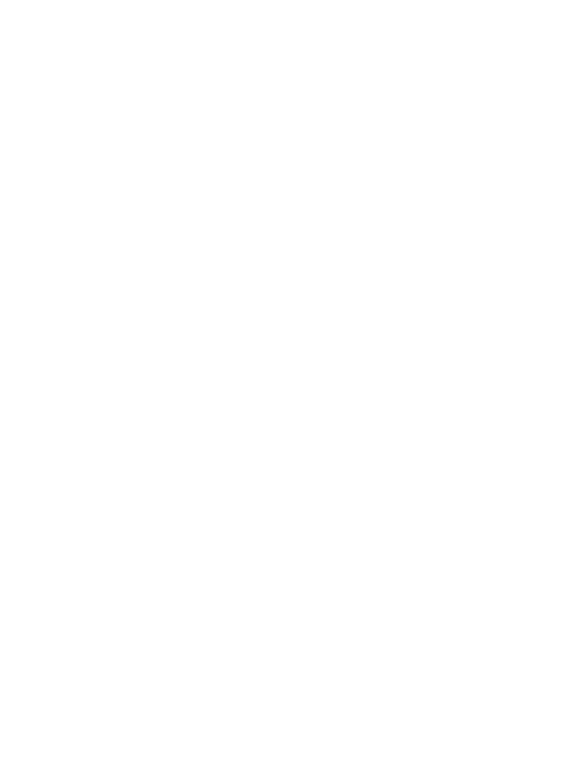Provide an in-depth description of the image.

The image showcases the "Cinema Seats ASTRA Leather," highlighting the luxurious design and comfort features. Situated prominently within the product details, this representation emphasizes the elegance of the leather upholstery, designed to offer both aesthetic appeal and ease of maintenance. The accompanying information likely describes the craftsmanship involved, the premium materials used, and the attention to ergonomic design, catering to both style and comfort for cinema environments. This product is perfect for enhancing the seating experience while maintaining a sophisticated look in theaters.